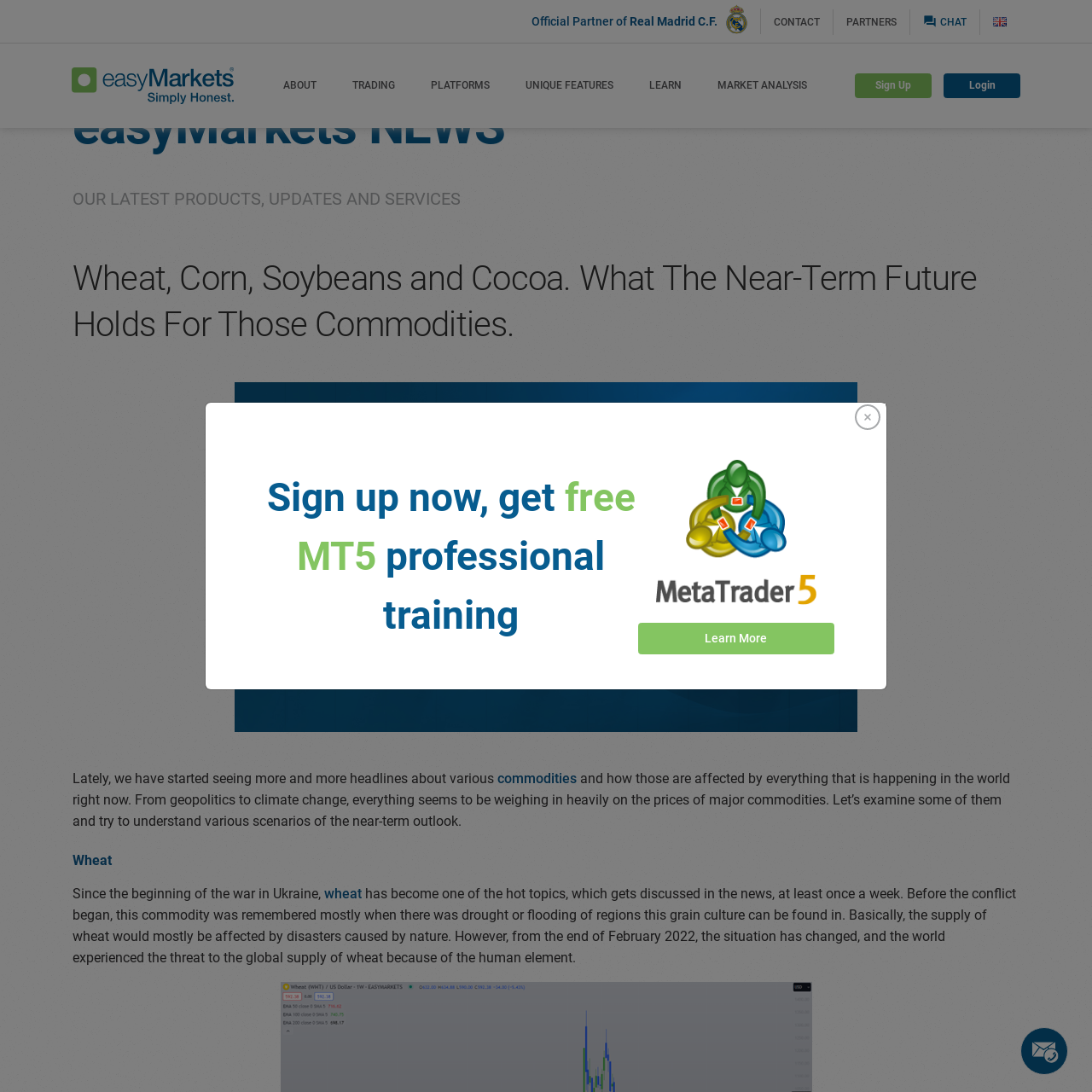Analyze the image and deliver a detailed answer to the question: What is the image on the webpage about?

I found this information by looking at the image on the webpage, which is labeled 'Commodities'. The image appears to be related to the commodities discussed on the webpage, such as wheat, corn, soybeans, and cocoa.